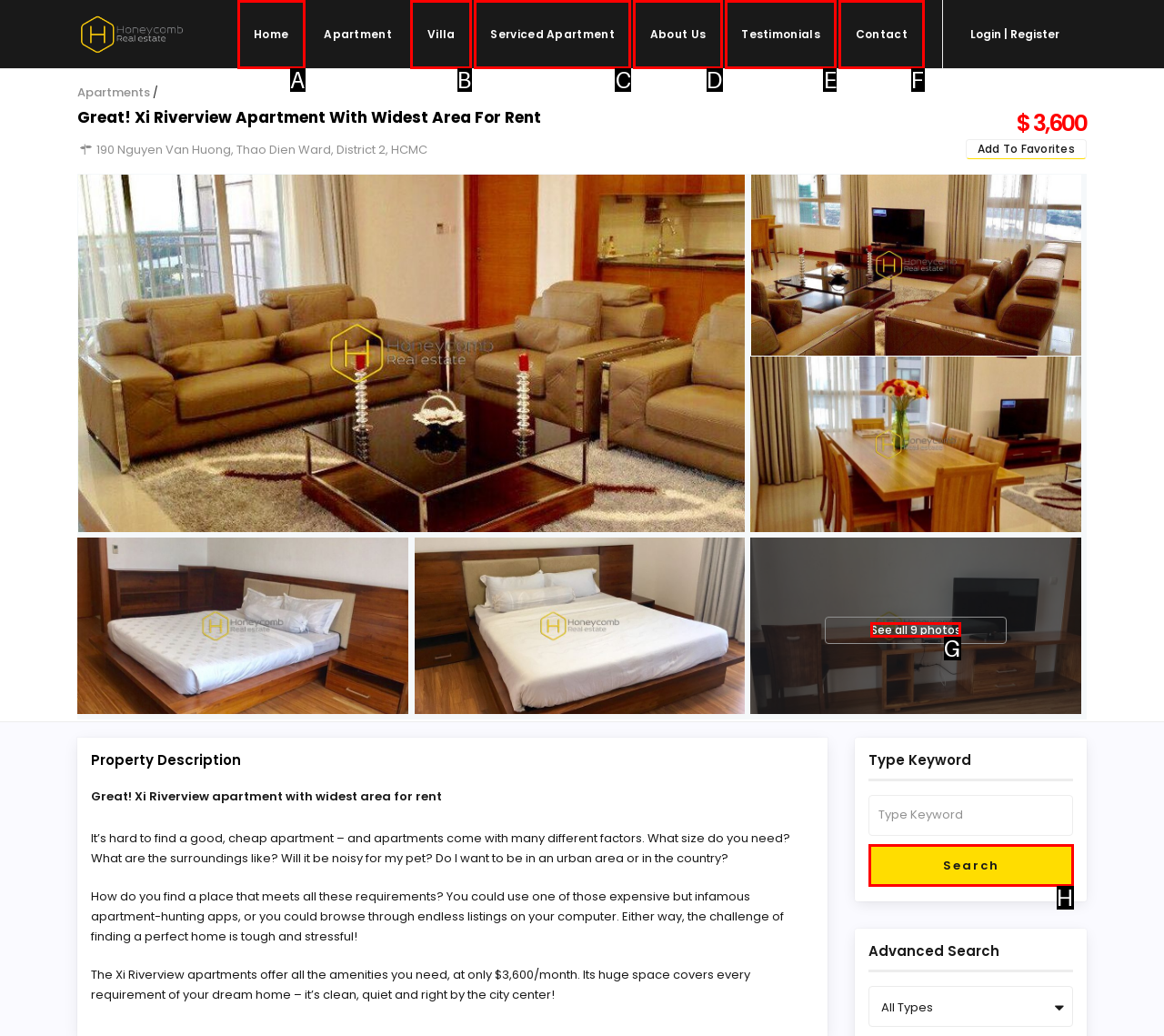Select the correct option from the given choices to perform this task: View all 9 photos. Provide the letter of that option.

G